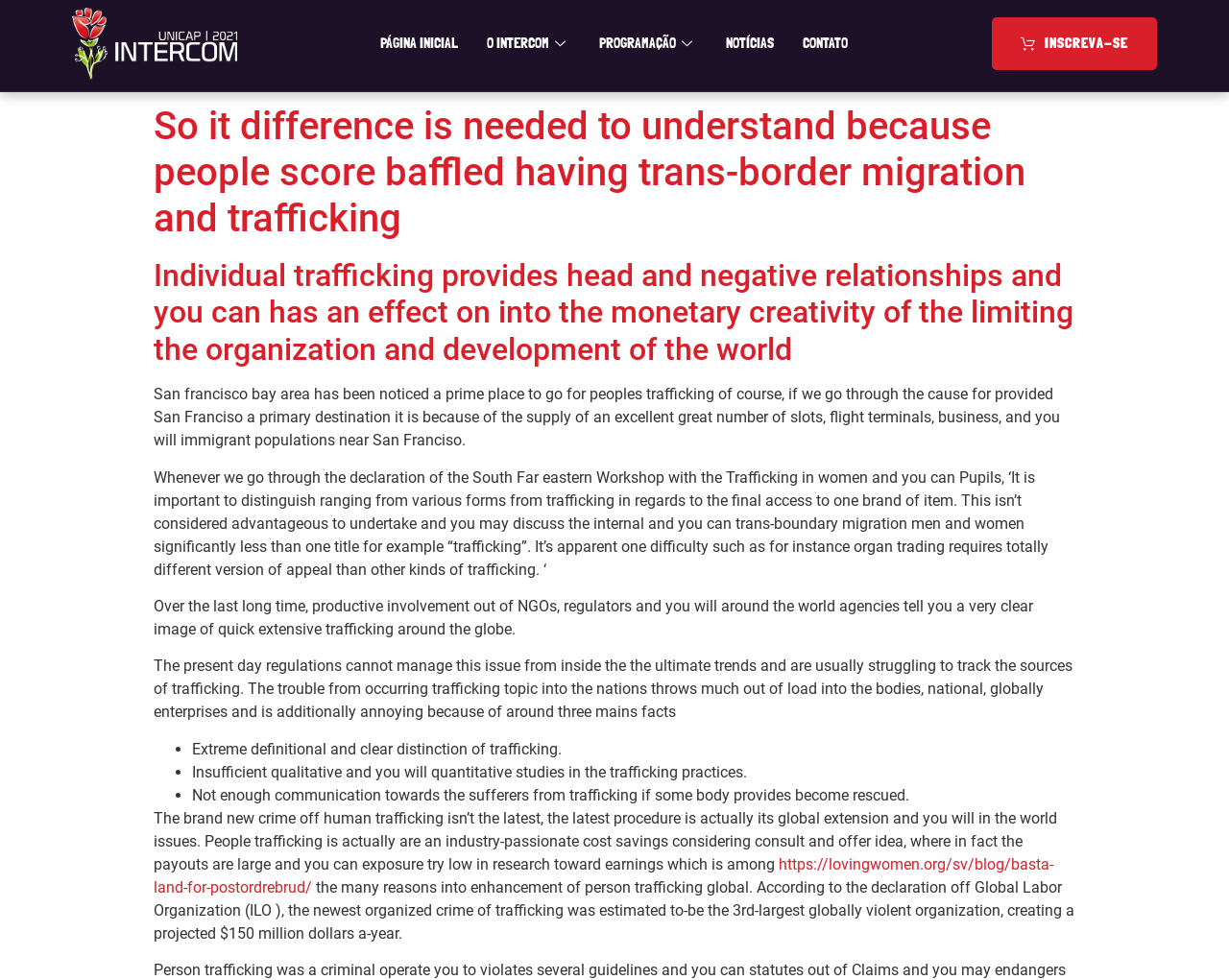Give an in-depth explanation of the webpage layout and content.

This webpage appears to be an article or blog post discussing the topic of human trafficking, specifically the differences between trans-border migration and trafficking. 

At the top of the page, there is a link to the left and another link to the right, with the latter being labeled "INSCREVA-SE". 

Below these links, there is a main heading that summarizes the topic of the article, followed by a series of paragraphs discussing the issue of human trafficking. The first paragraph explains how individual trafficking affects the economic creativity of the world. 

The next paragraph discusses how San Francisco has been identified as a prime location for people trafficking due to its accessibility and large immigrant population. 

The following paragraphs delve deeper into the issue, citing the South Eastern Workshop on Trafficking in Women and Children, and discussing the importance of distinguishing between different forms of trafficking. 

There are also paragraphs discussing the lack of effective laws to combat trafficking, the need for clearer definitions and distinctions, and the importance of communication with victims of trafficking. 

The page also includes a list of three main factors contributing to the trafficking problem, marked by bullet points. 

Towards the bottom of the page, there is a link to an external website, followed by a paragraph discussing the global extension and international issues of human trafficking, and finally, a statistic from the Global Labor Organization (ILO) estimating the annual revenue of human trafficking.